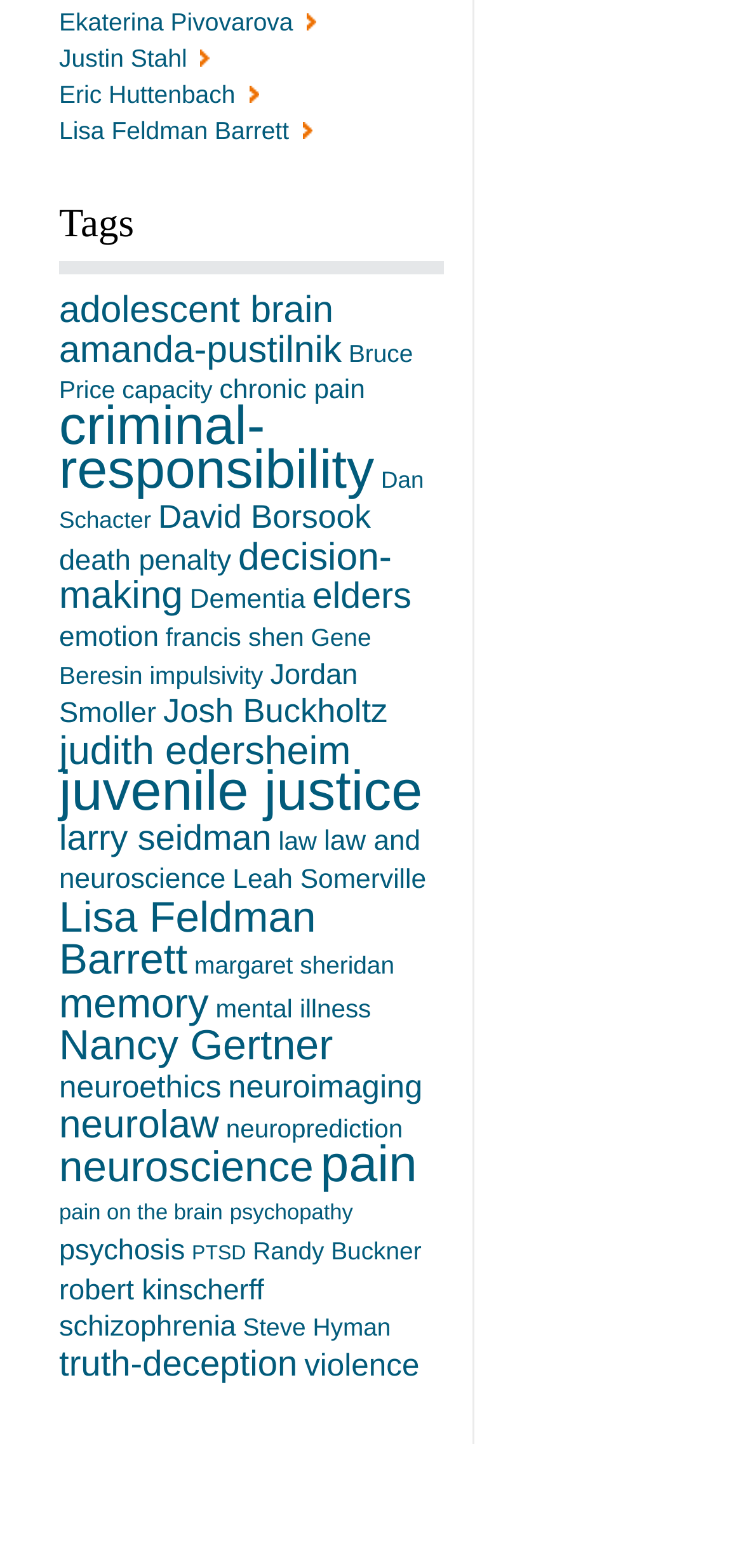Locate the bounding box coordinates of the clickable area needed to fulfill the instruction: "View articles related to 'juvenile justice'".

[0.079, 0.484, 0.569, 0.525]